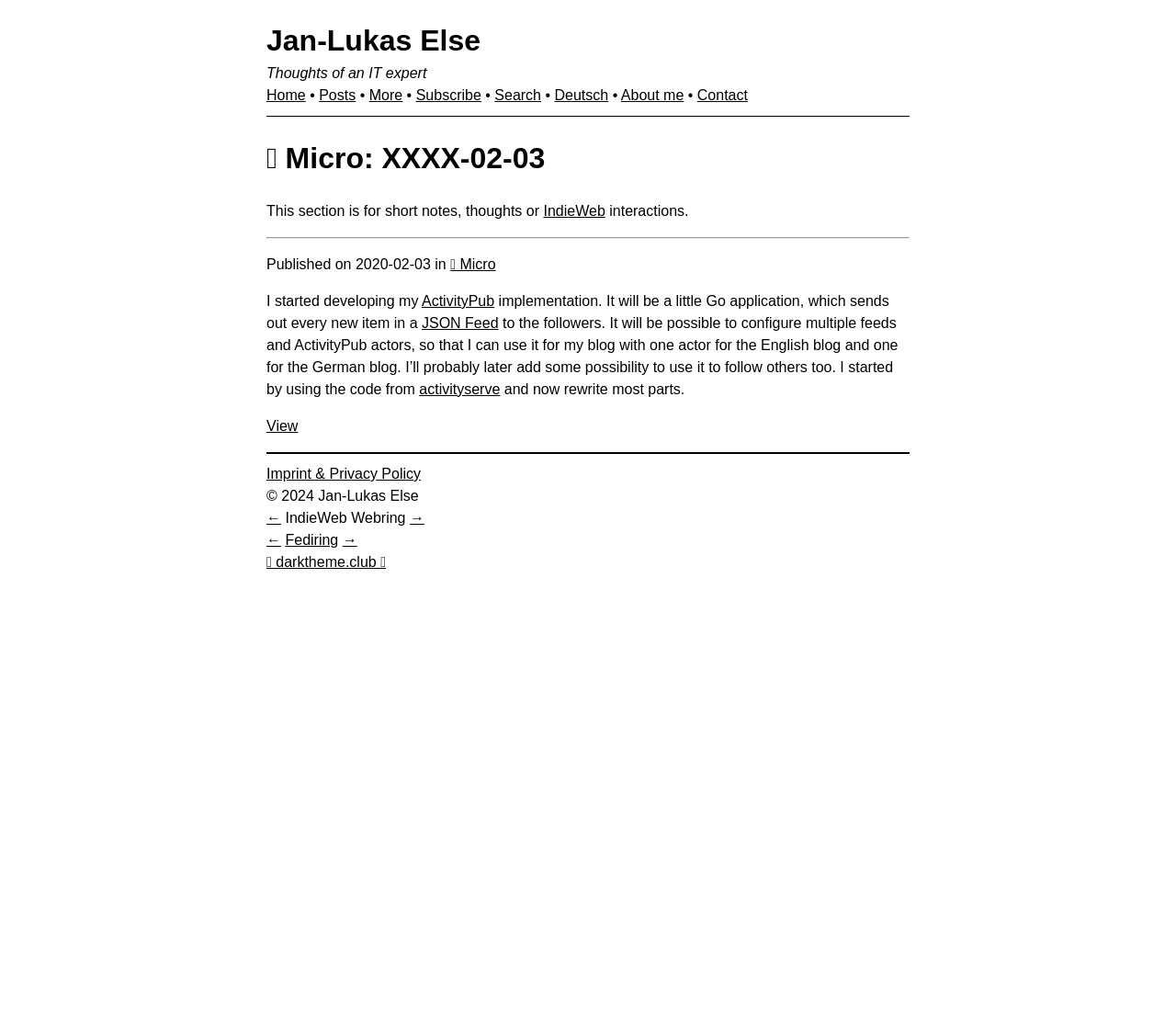Can you find the bounding box coordinates of the area I should click to execute the following instruction: "Subscribe to the blog"?

[0.354, 0.087, 0.409, 0.102]